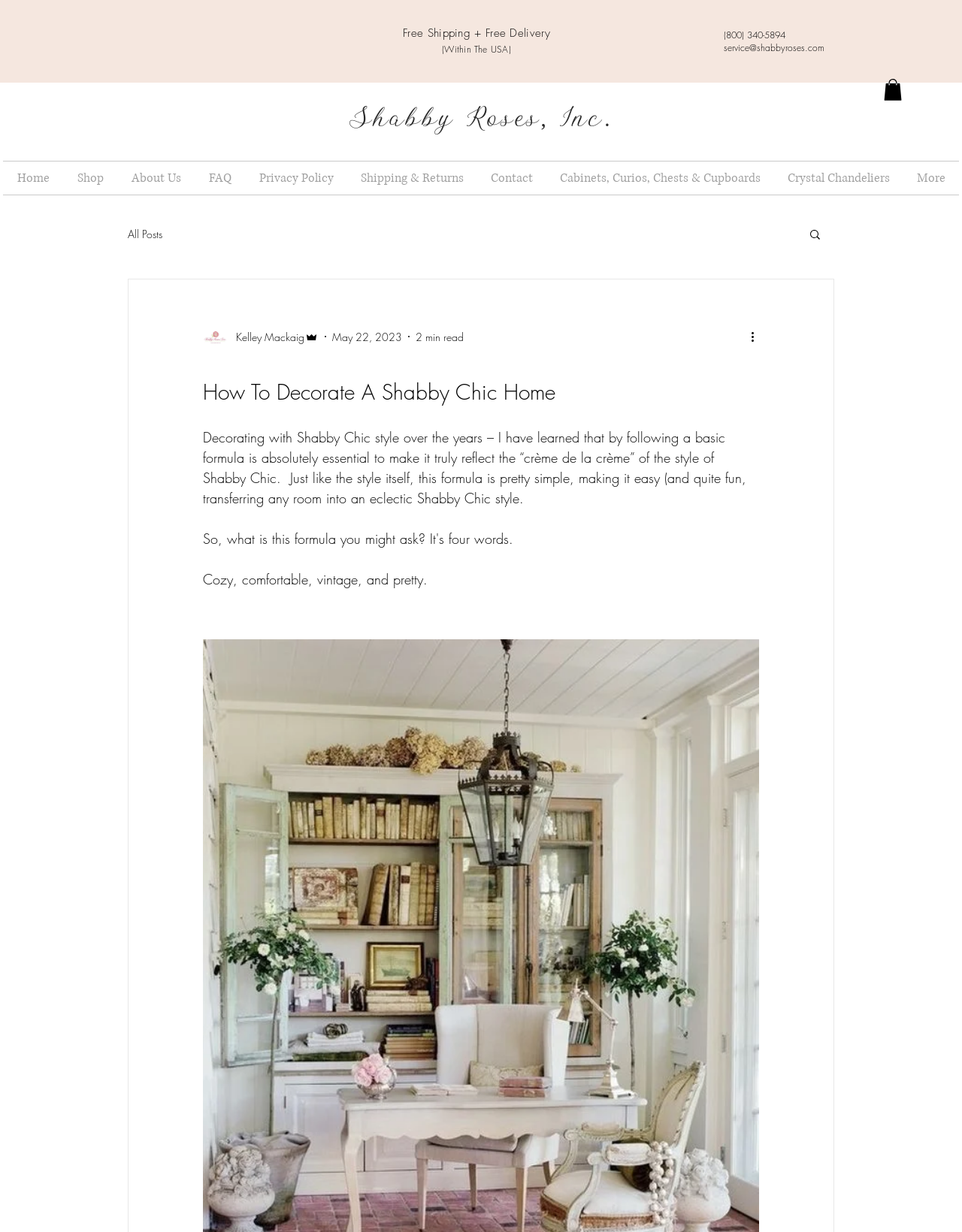Determine the bounding box coordinates of the section I need to click to execute the following instruction: "Click on the 'Home' link". Provide the coordinates as four float numbers between 0 and 1, i.e., [left, top, right, bottom].

[0.003, 0.131, 0.066, 0.158]